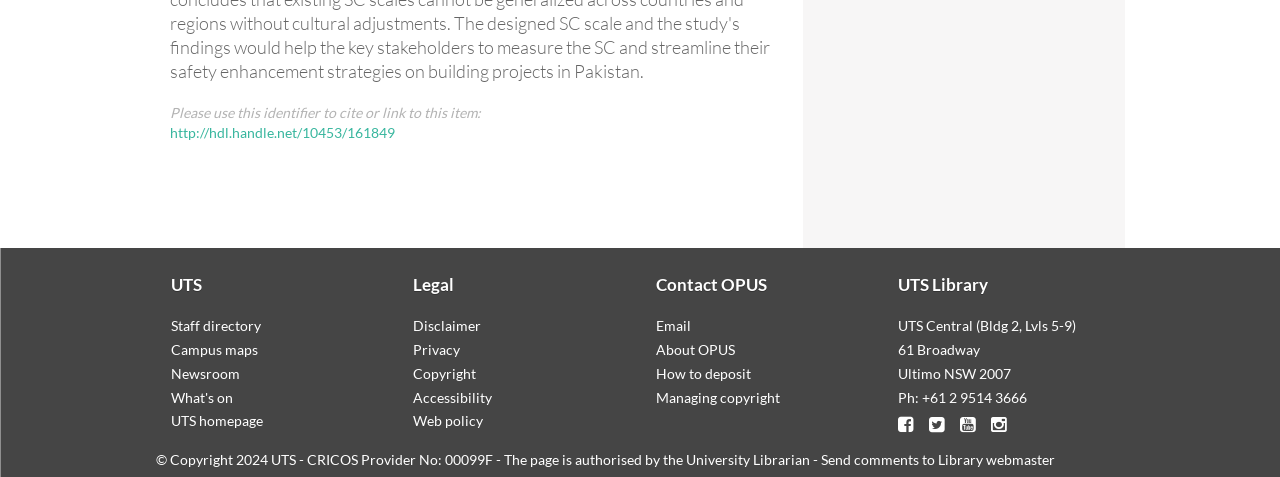What is the name of the librarian who authorized the webpage?
Refer to the screenshot and deliver a thorough answer to the question presented.

The name of the librarian who authorized the webpage is mentioned in the text 'The page is authorised by the University Librarian' which is located at the bottom of the webpage.